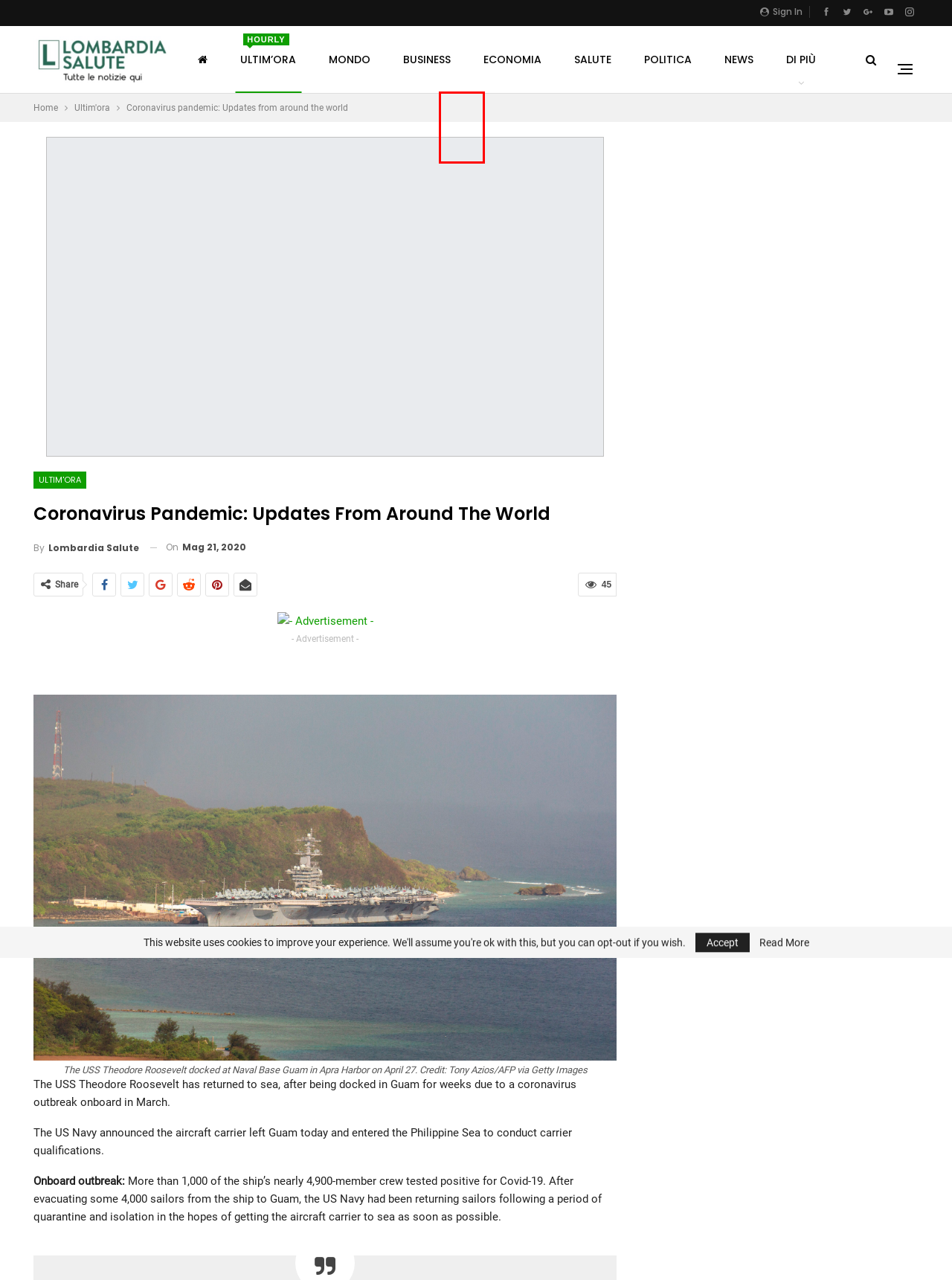Analyze the screenshot of a webpage that features a red rectangle bounding box. Pick the webpage description that best matches the new webpage you would see after clicking on the element within the red bounding box. Here are the candidates:
A. Tech Archivi - Lombardia Salute
B. Auto Archivi - Lombardia Salute
C. Cookie Privacy Policy - Lombardia Salute
D. Homepage 1 - Lombardia Salute
E. Privacy Policy - Lombardia Salute
F. Politica Archivi - Lombardia Salute
G. Economia Archivi - Lombardia Salute
H. Mondo Archivi - Lombardia Salute

A